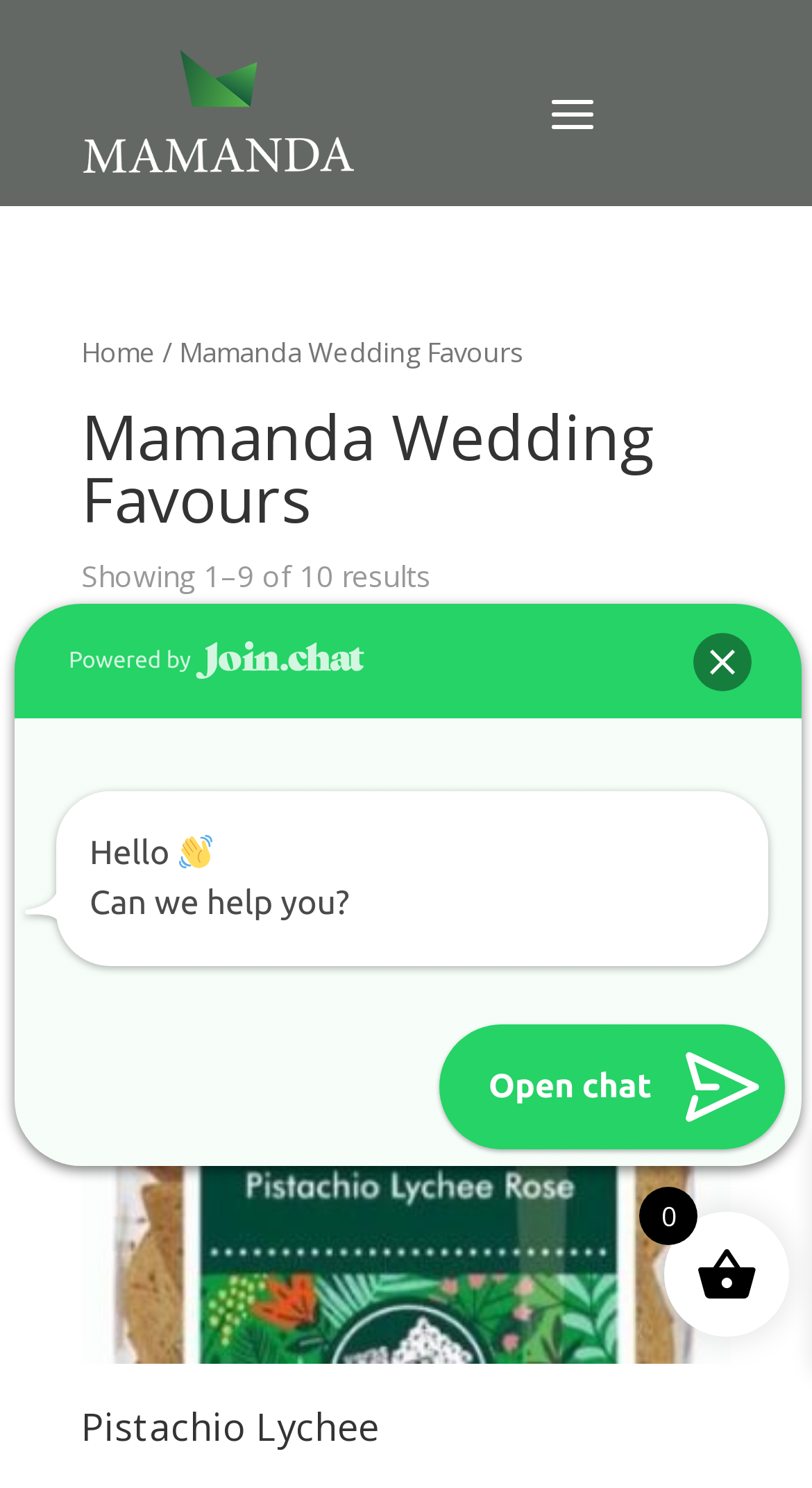Respond with a single word or phrase to the following question: What is the name of the first product?

Pistachio Lychee